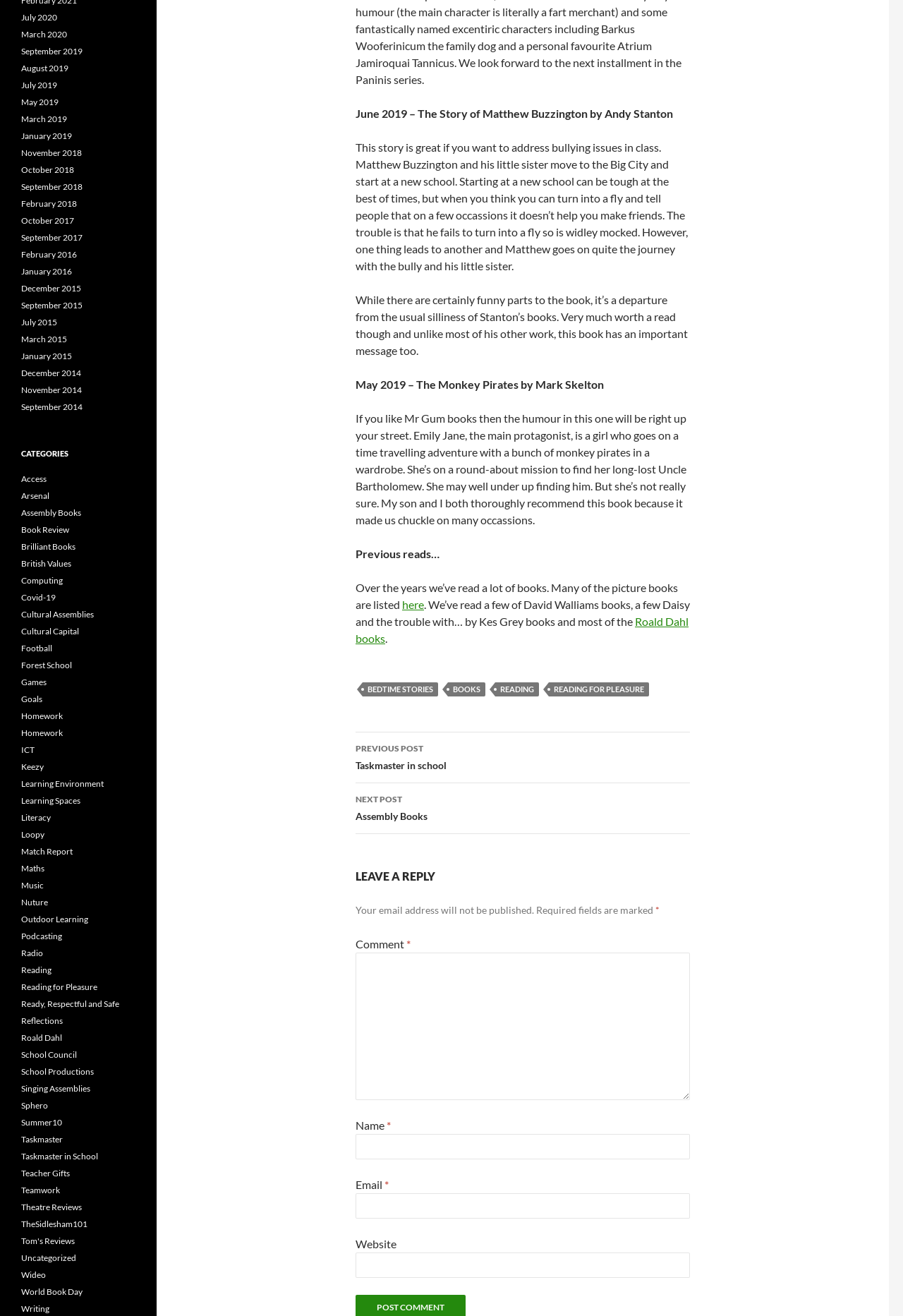Answer this question in one word or a short phrase: How many links are there in the footer section?

4